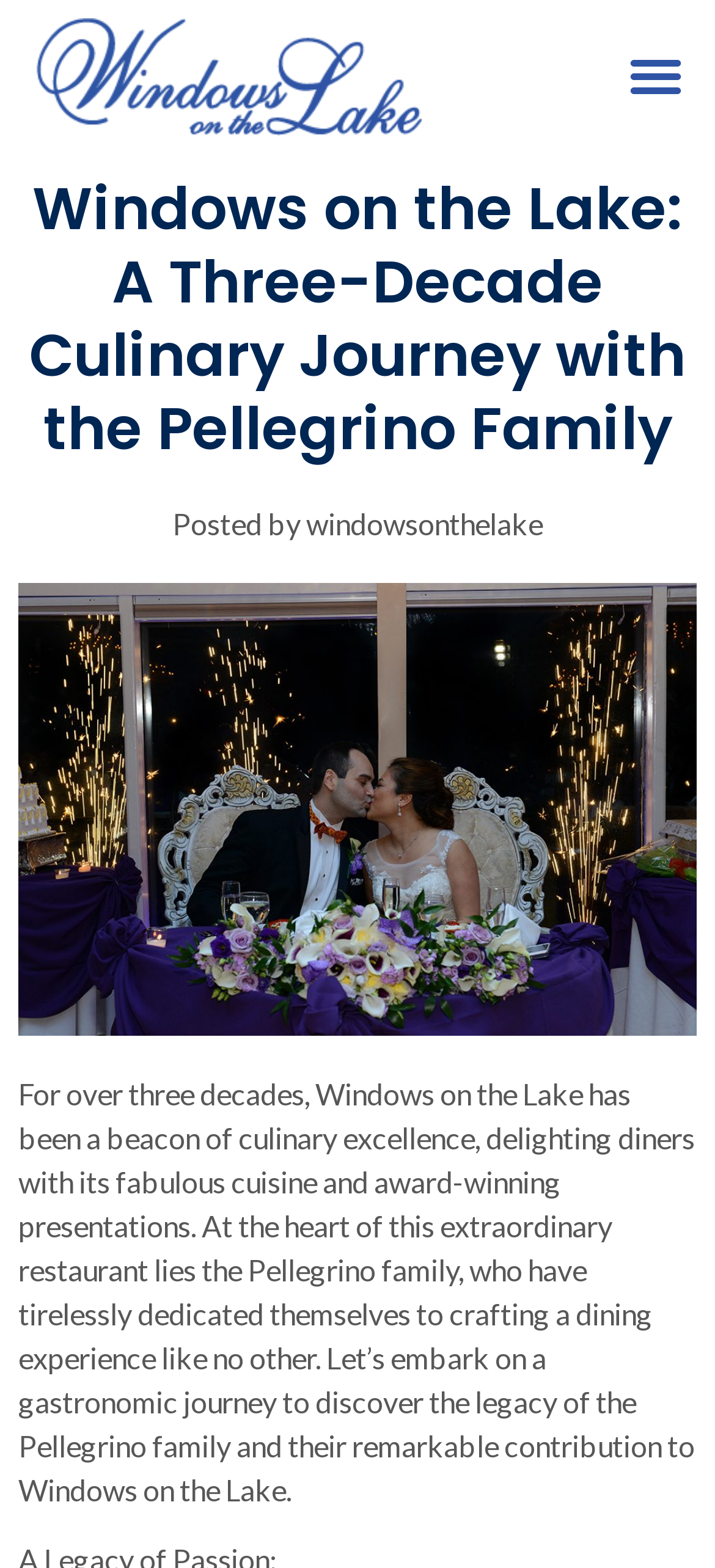Bounding box coordinates are to be given in the format (top-left x, top-left y, bottom-right x, bottom-right y). All values must be floating point numbers between 0 and 1. Provide the bounding box coordinate for the UI element described as: alt="windows-on-the-lake-waterfront-weddings"

[0.051, 0.012, 0.59, 0.087]